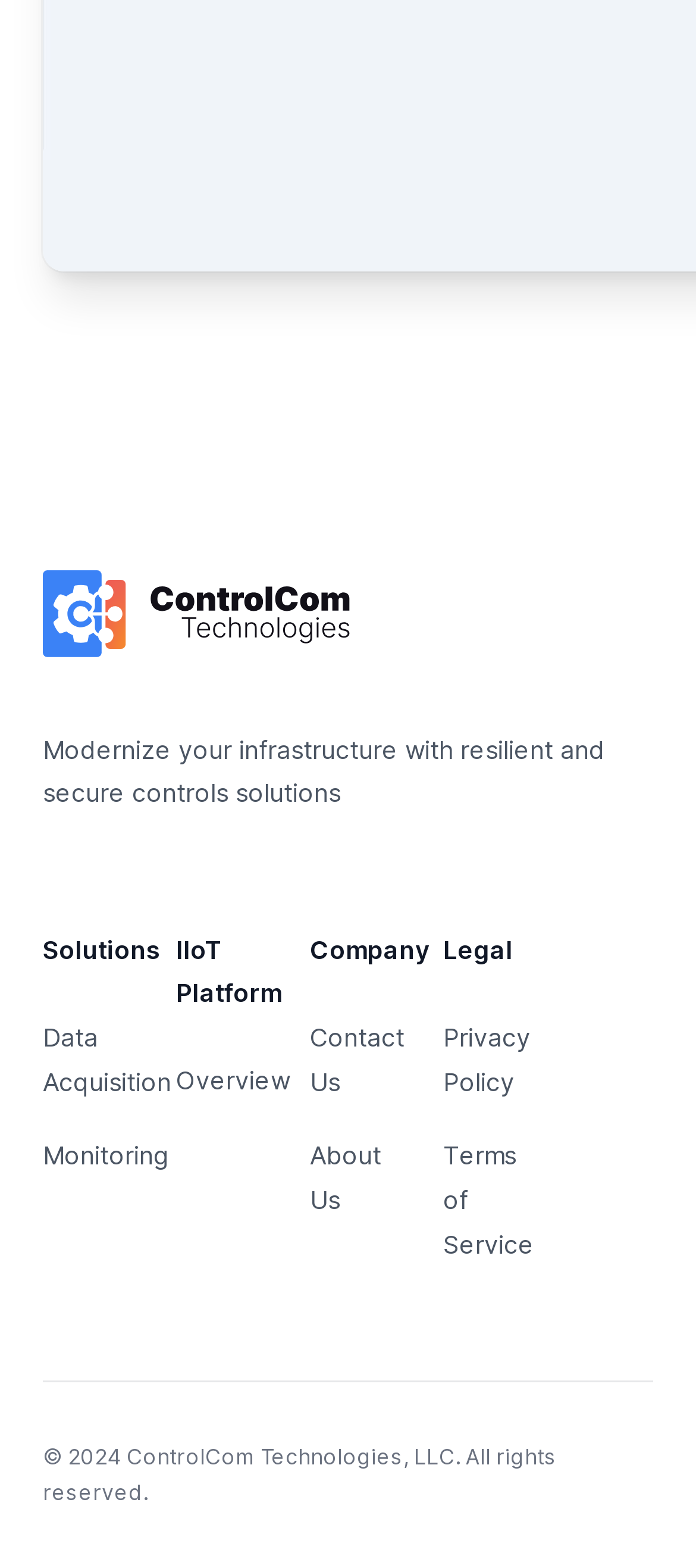Determine the bounding box for the described HTML element: "Terms of Service". Ensure the coordinates are four float numbers between 0 and 1 in the format [left, top, right, bottom].

[0.637, 0.727, 0.768, 0.803]